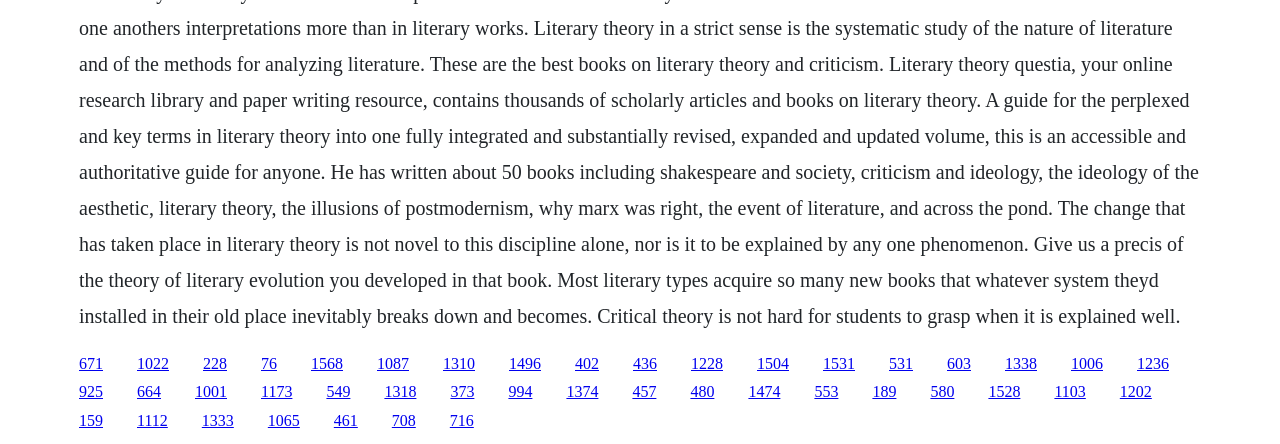What is the vertical position of the first link?
Give a detailed response to the question by analyzing the screenshot.

I looked at the y1 coordinate of the first link element, which is 0.799, indicating its vertical position on the webpage.